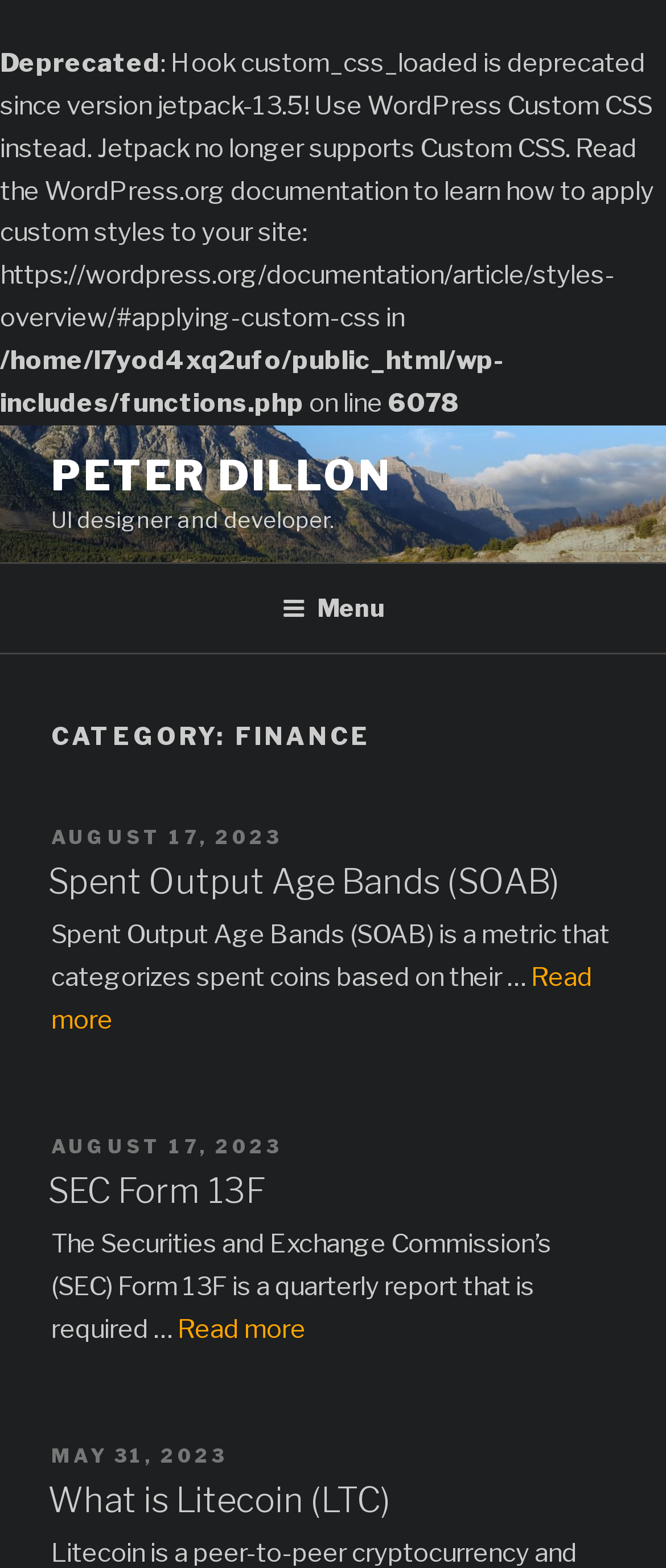Examine the screenshot and answer the question in as much detail as possible: What is the profession of Peter Dillon?

Based on the webpage, Peter Dillon is introduced as a UI designer and developer, which can be found in the text 'UI designer and developer.' next to the link 'PETER DILLON'.